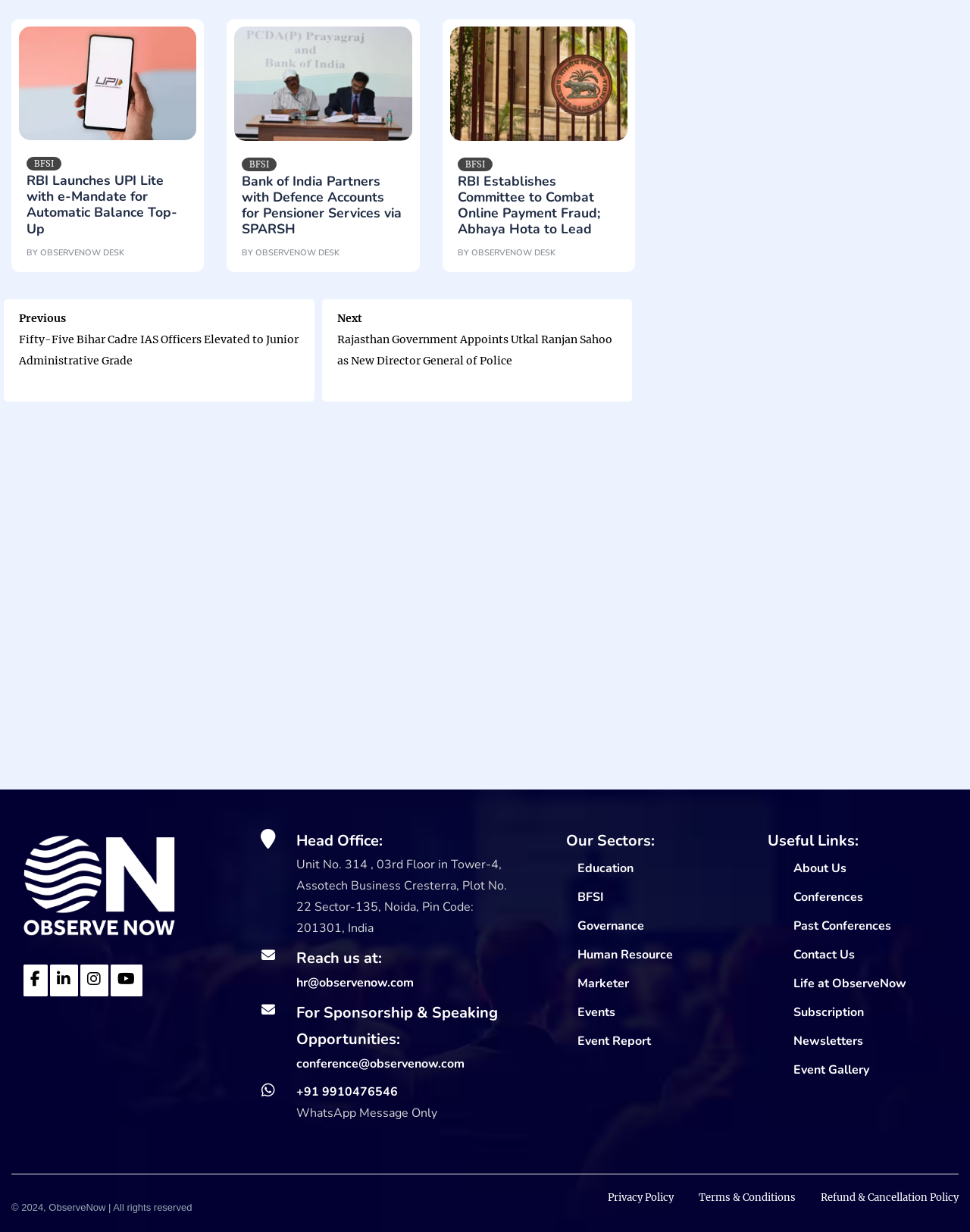Return the bounding box coordinates of the UI element that corresponds to this description: "Observenow Desk". The coordinates must be given as four float numbers in the range of 0 and 1, [left, top, right, bottom].

[0.264, 0.201, 0.35, 0.21]